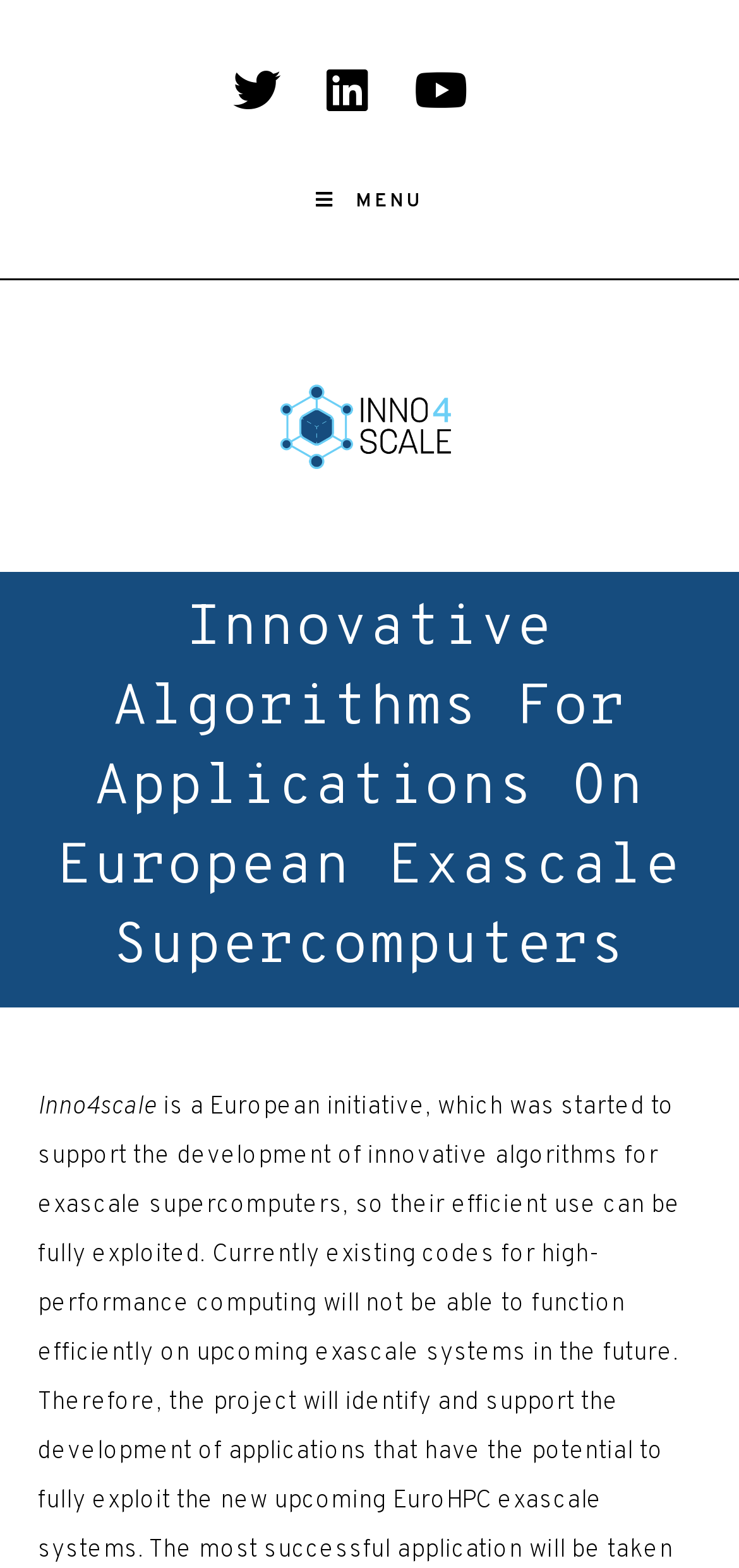What is the name of the image on the webpage?
Use the image to answer the question with a single word or phrase.

inno4scale